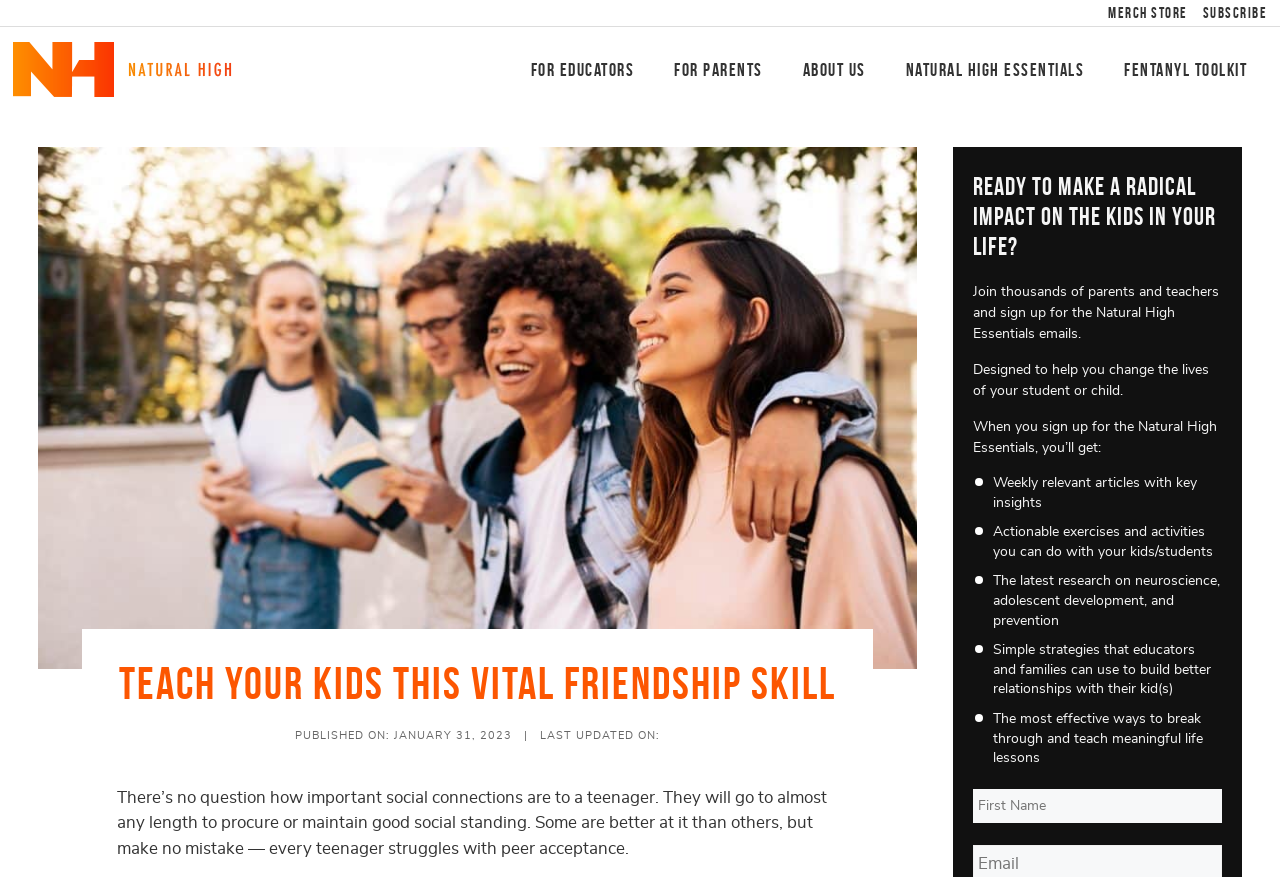Please identify the bounding box coordinates of the region to click in order to complete the task: "Get the Fentanyl Toolkit". The coordinates must be four float numbers between 0 and 1, specified as [left, top, right, bottom].

[0.863, 0.046, 0.99, 0.128]